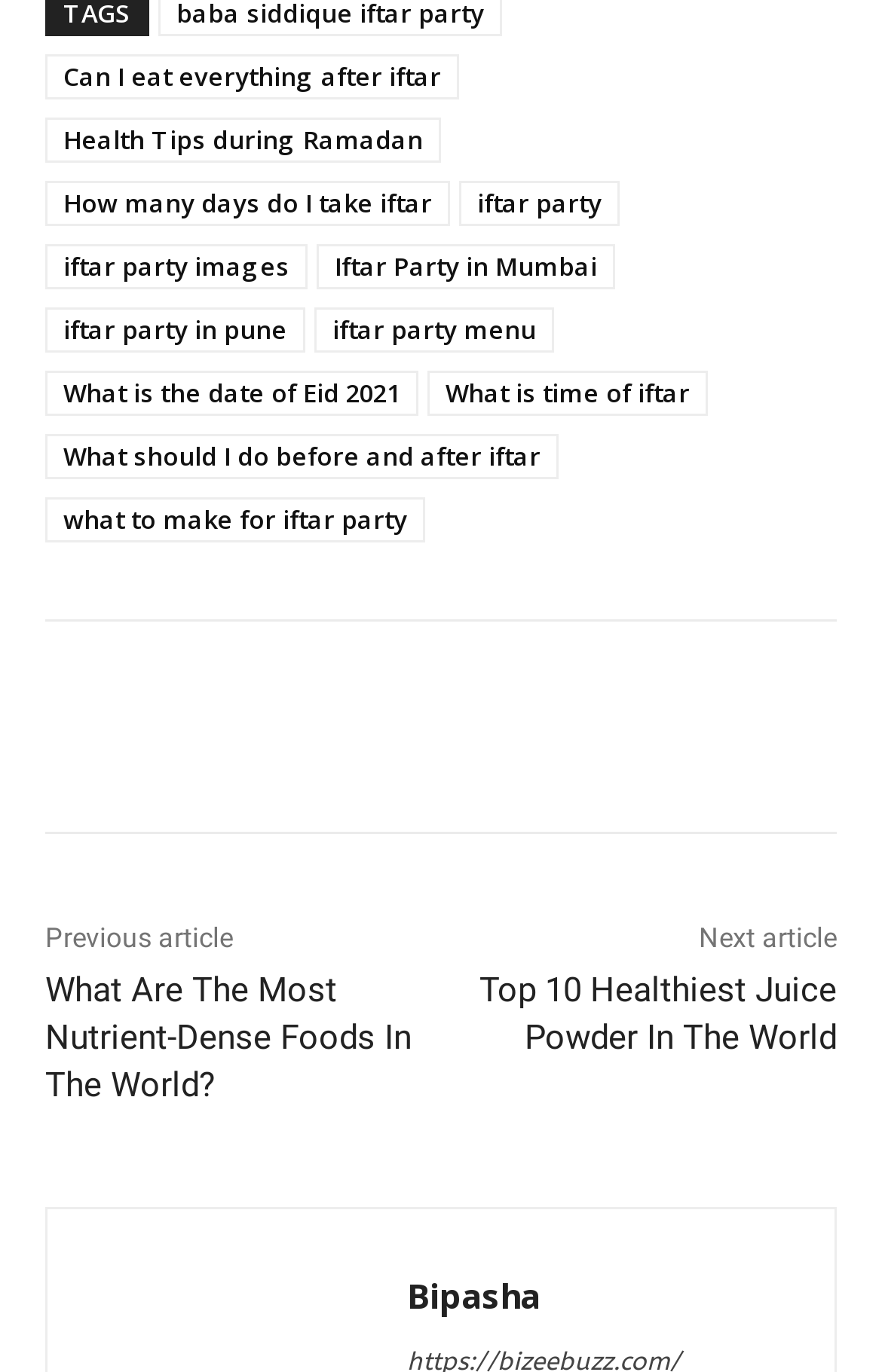Identify the bounding box coordinates for the element you need to click to achieve the following task: "Click on 'Can I eat everything after iftar'". The coordinates must be four float values ranging from 0 to 1, formatted as [left, top, right, bottom].

[0.051, 0.04, 0.521, 0.073]